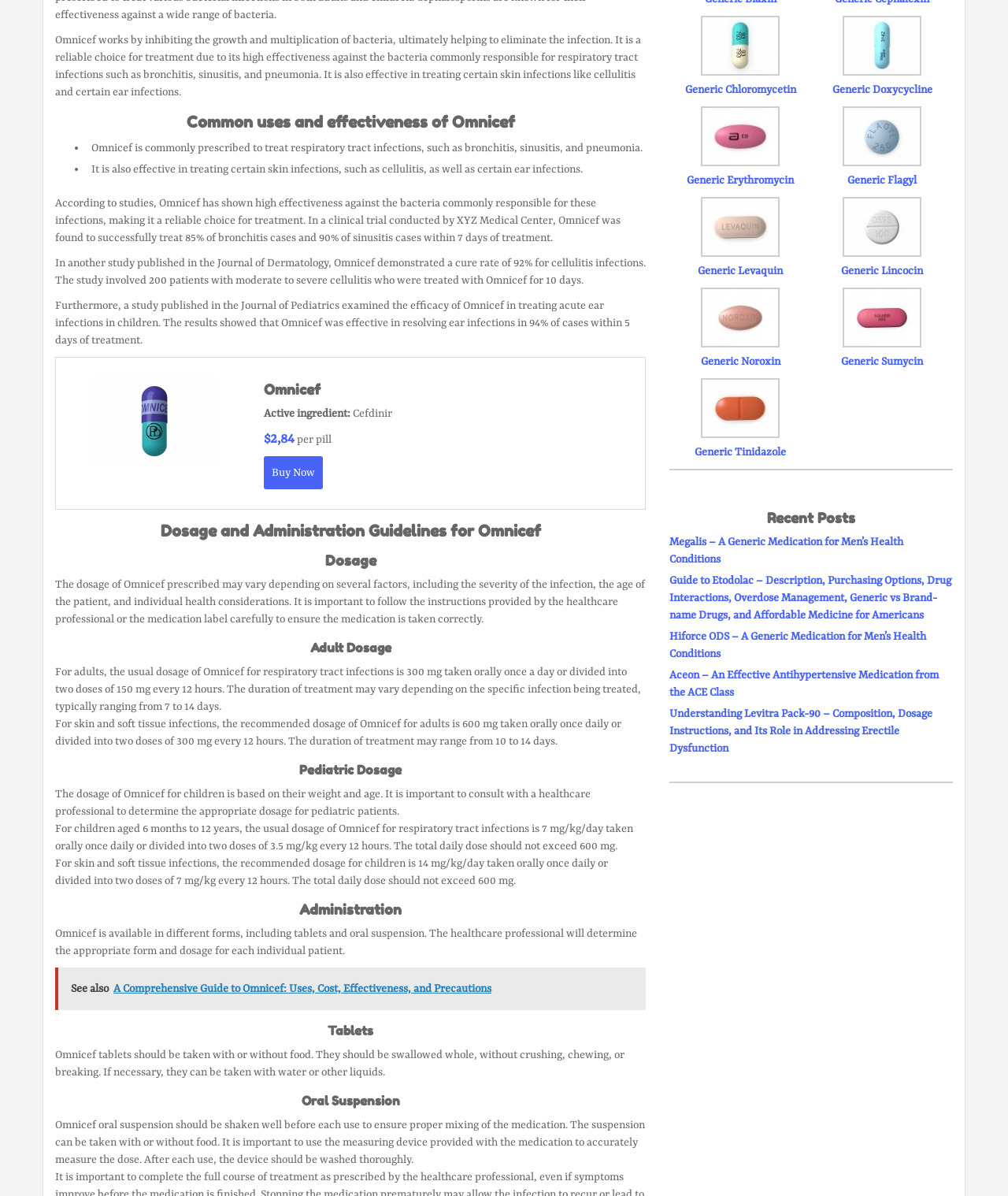Find the bounding box coordinates corresponding to the UI element with the description: "Places to Run". The coordinates should be formatted as [left, top, right, bottom], with values as floats between 0 and 1.

None